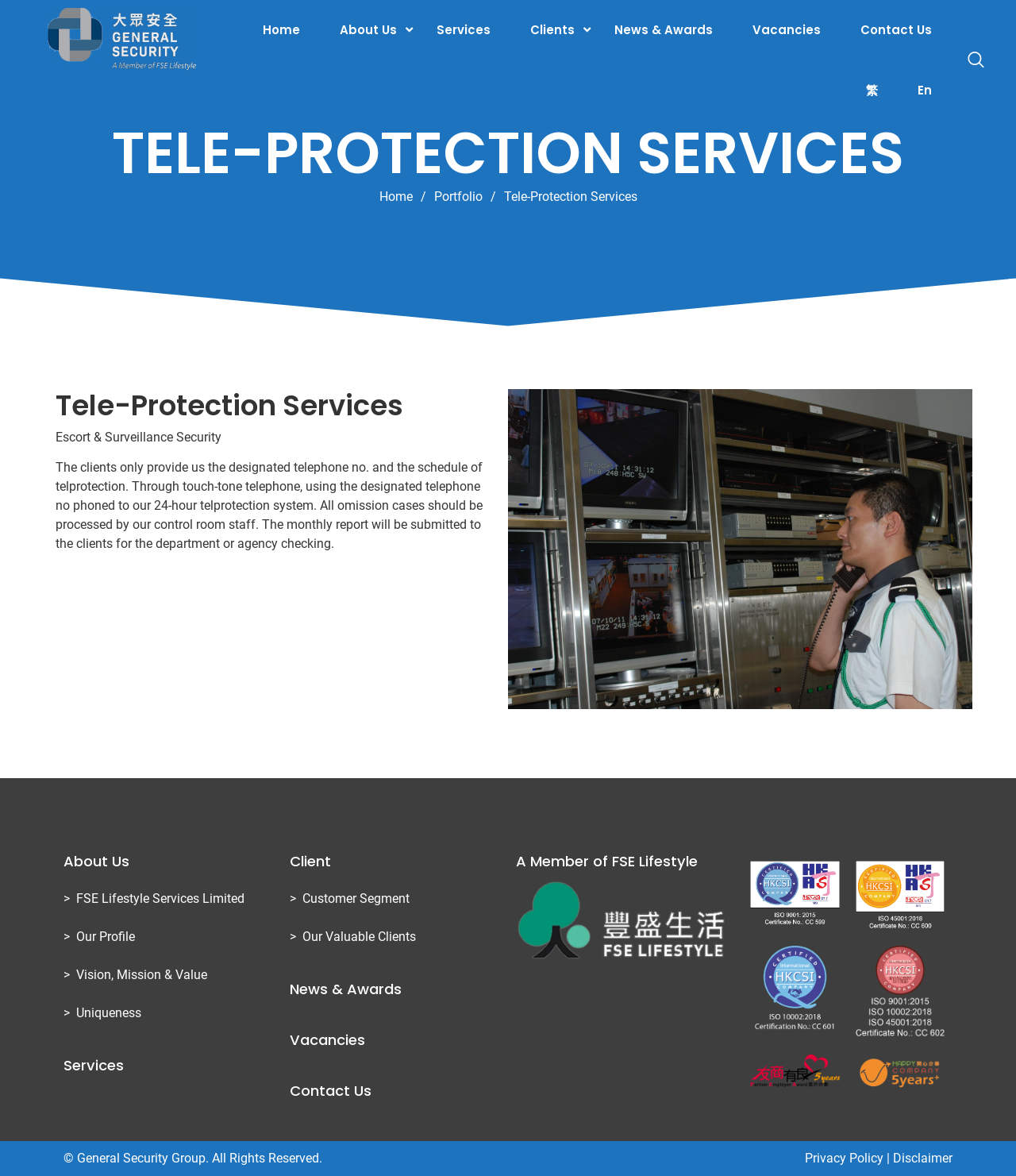Locate the bounding box coordinates of the UI element described by: "> Customer Segment". The bounding box coordinates should consist of four float numbers between 0 and 1, i.e., [left, top, right, bottom].

[0.285, 0.758, 0.403, 0.771]